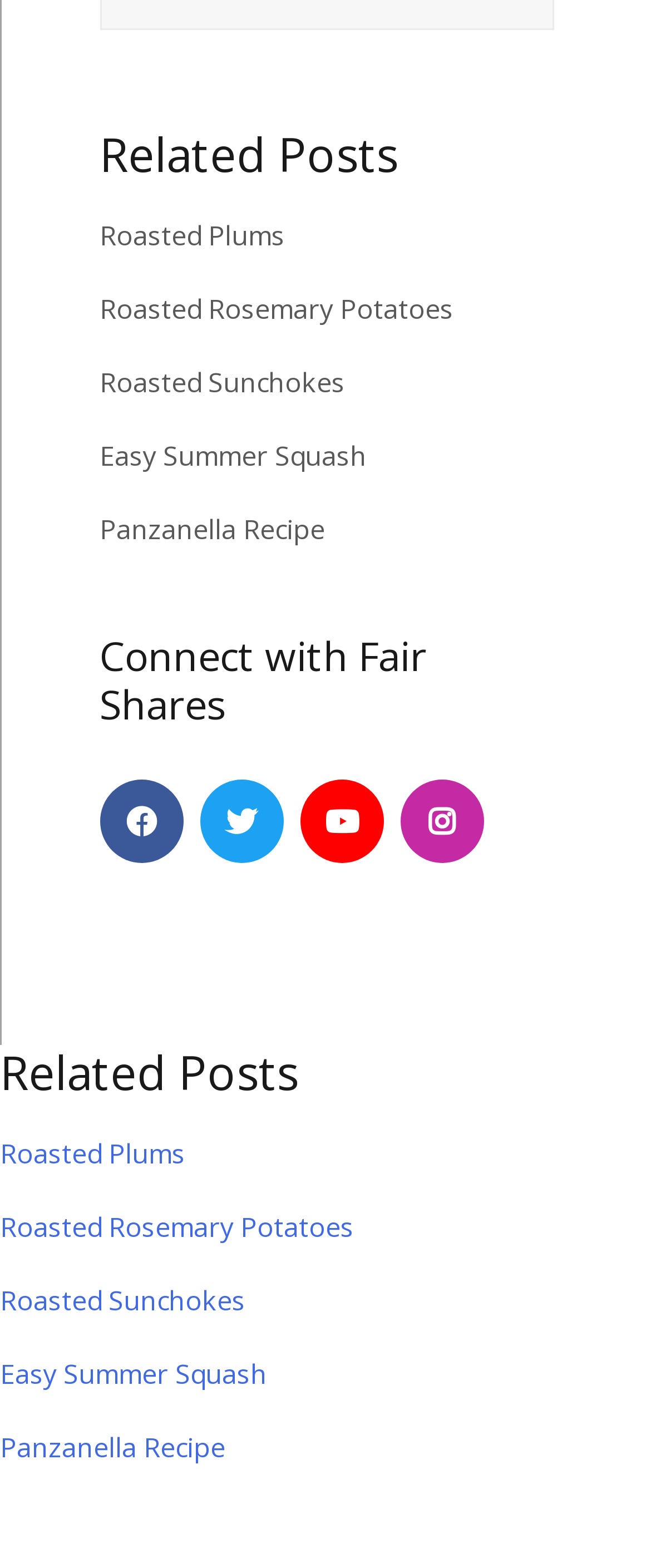Highlight the bounding box coordinates of the region I should click on to meet the following instruction: "Click on 'Roasted Plums'".

[0.153, 0.139, 0.437, 0.162]